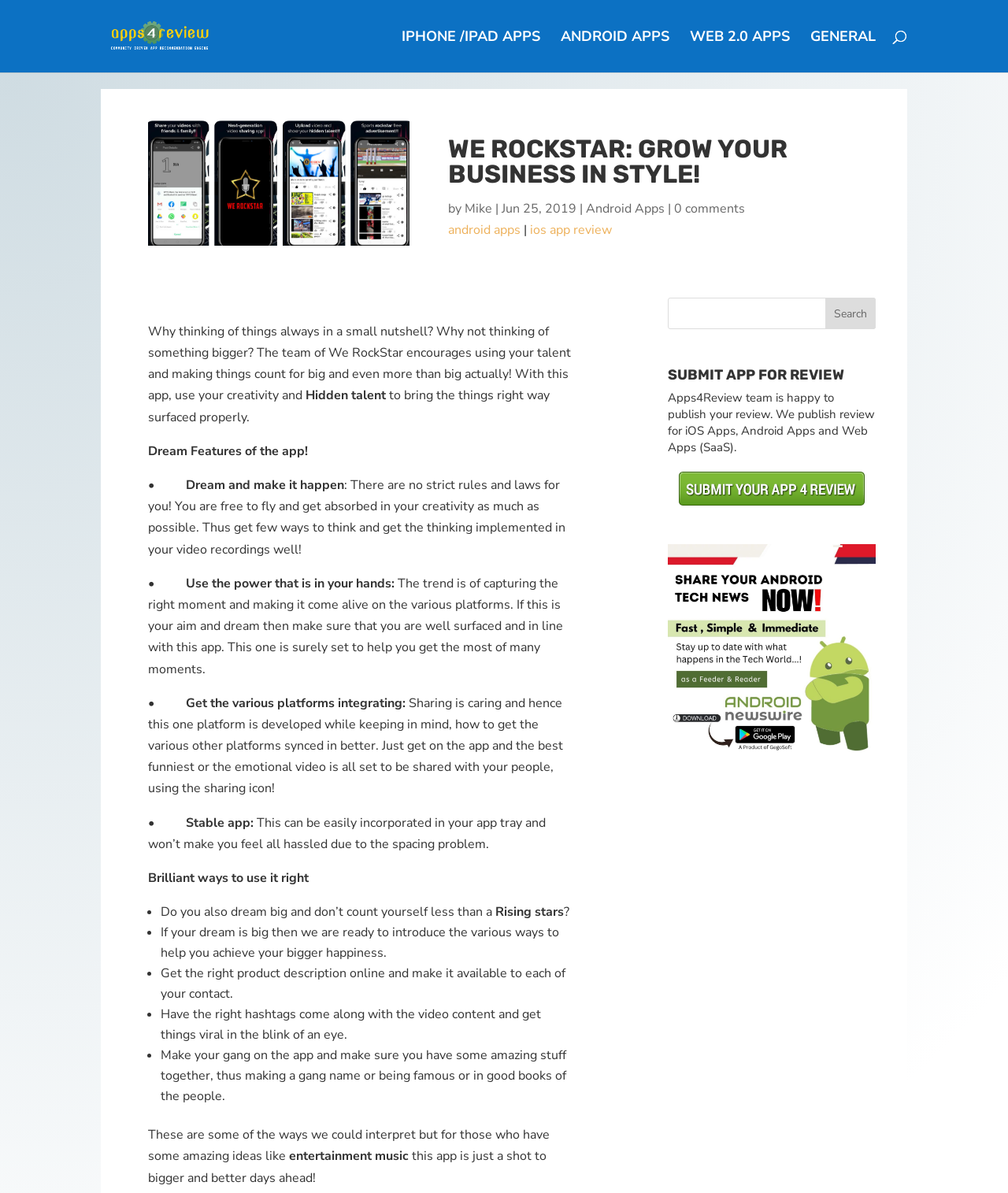Identify the coordinates of the bounding box for the element that must be clicked to accomplish the instruction: "Search in the search bar".

[0.663, 0.249, 0.869, 0.276]